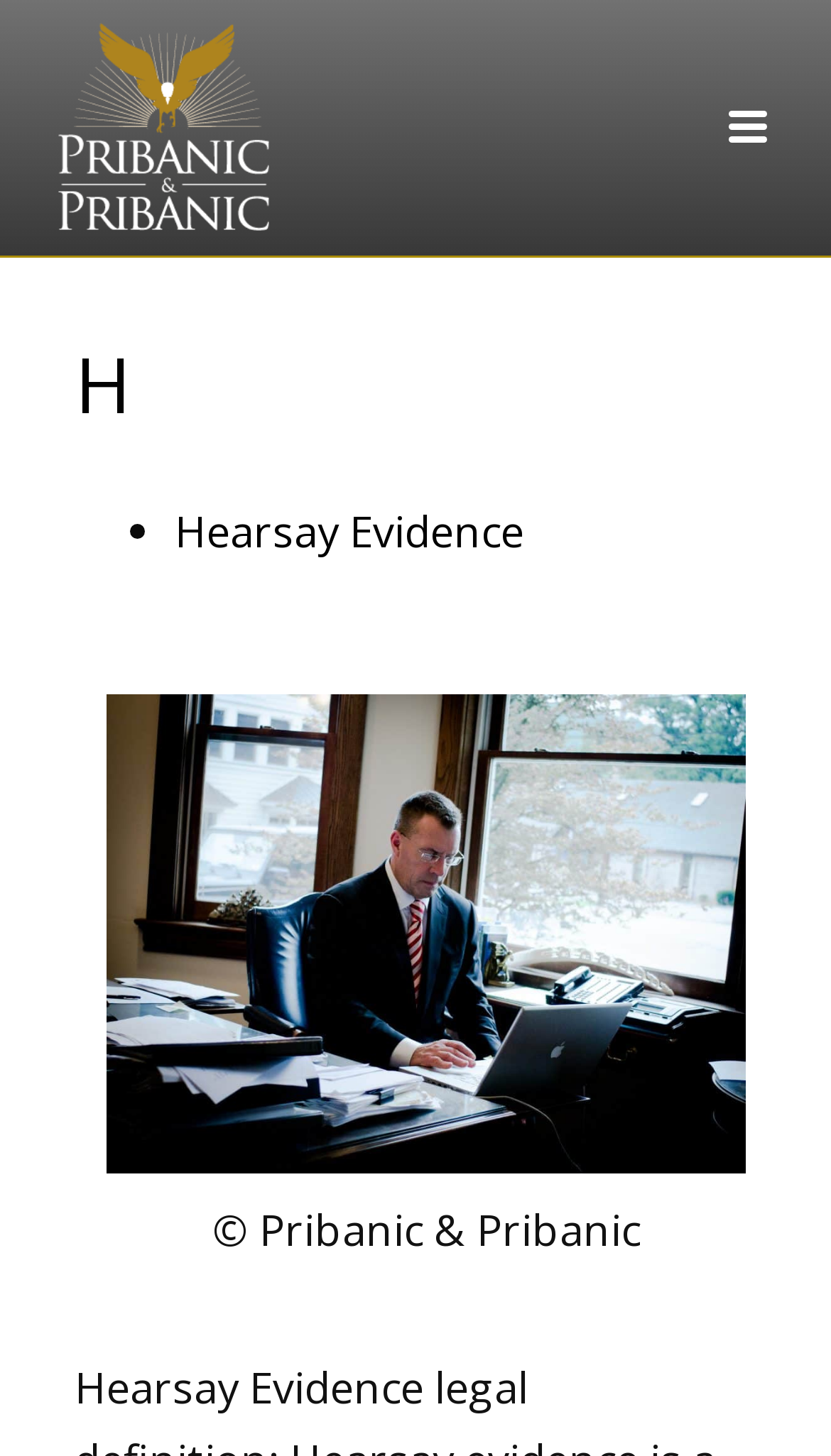Using the provided element description: "About", identify the bounding box coordinates. The coordinates should be four floats between 0 and 1 in the order [left, top, right, bottom].

None